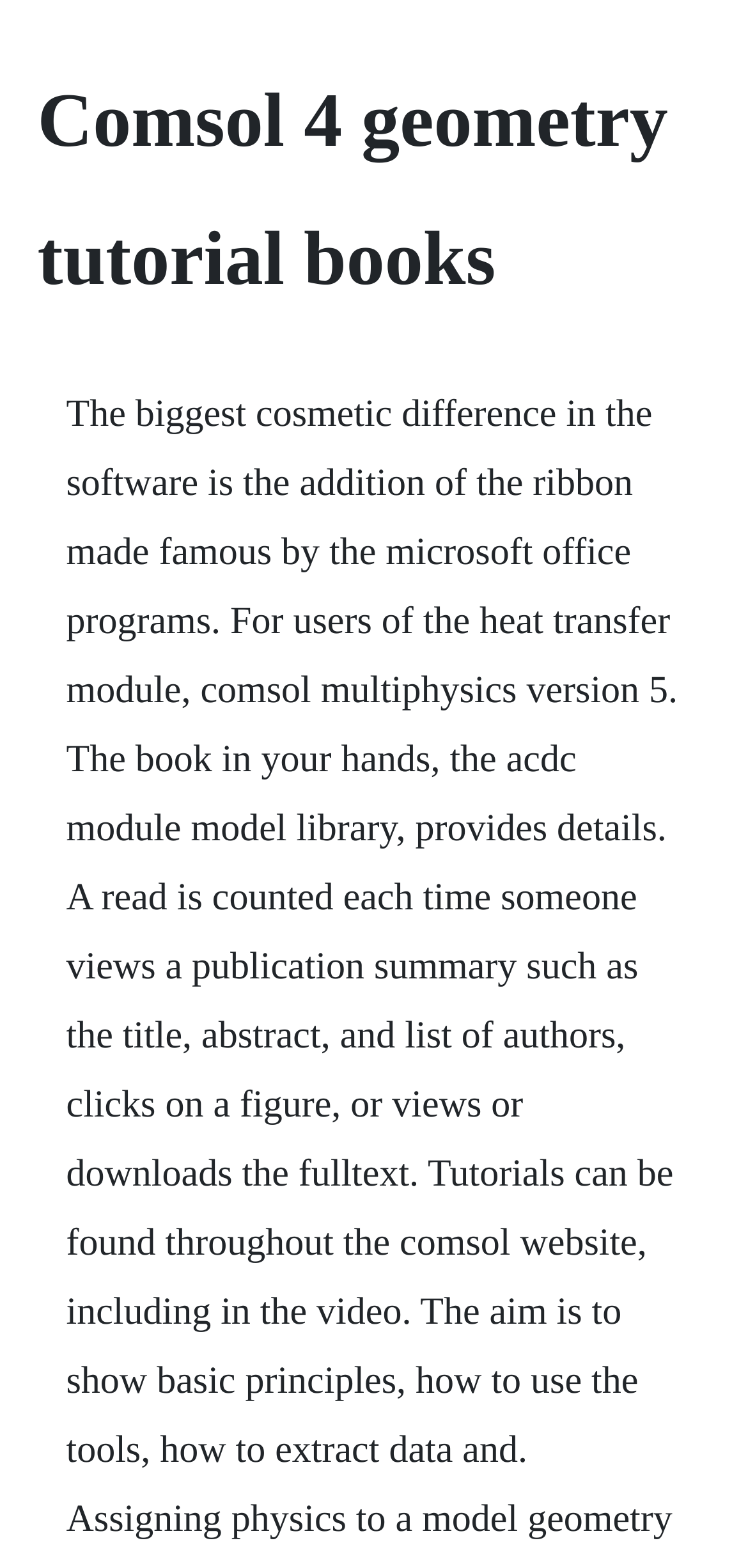Identify and generate the primary title of the webpage.

Comsol 4 geometry tutorial books